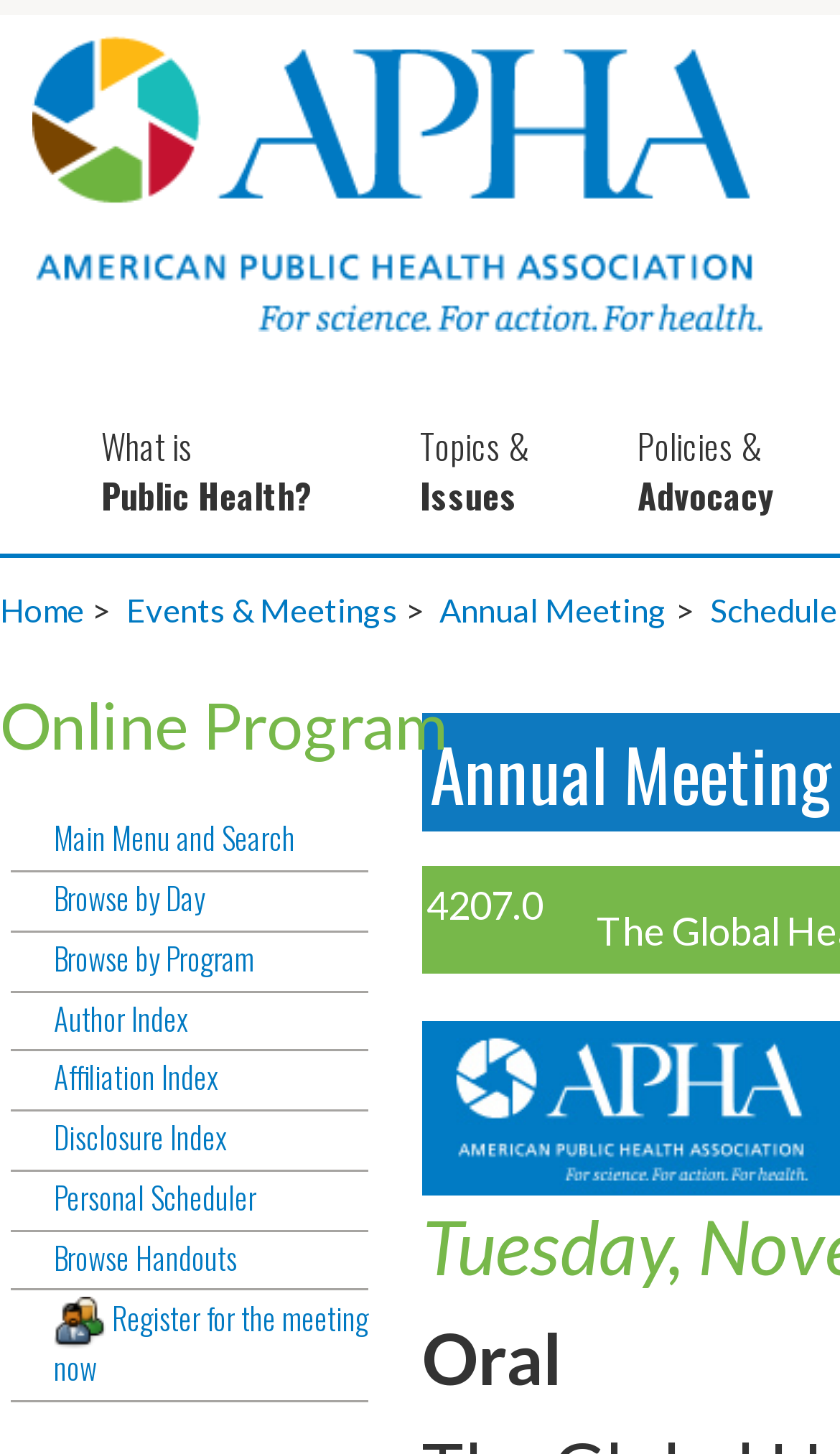Please reply to the following question with a single word or a short phrase:
What is the text above the 'Browse by Day' link?

Main Menu and Search